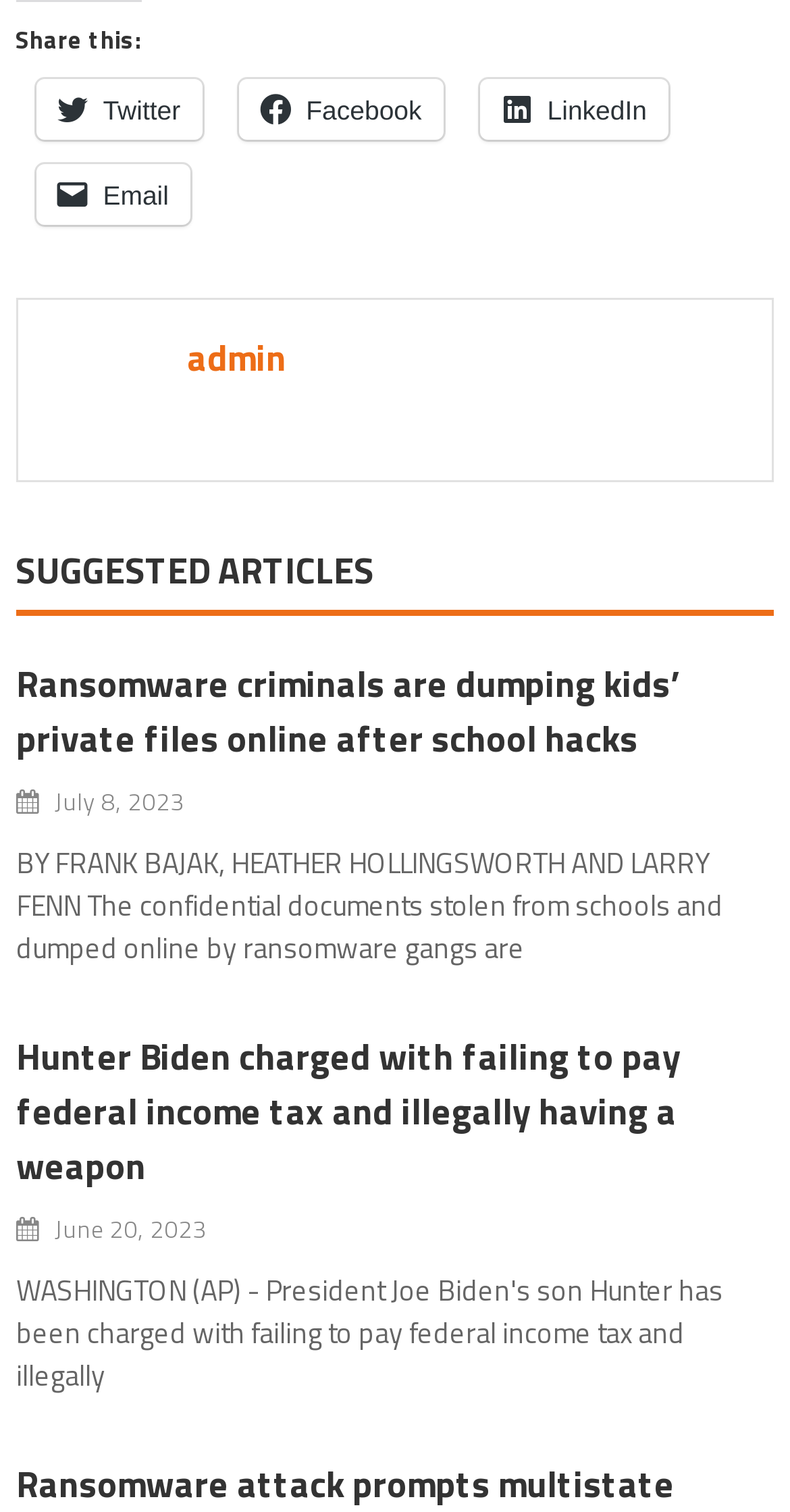Who are the authors of the second suggested article?
Refer to the image and respond with a one-word or short-phrase answer.

FRANK BAJAK, HEATHER HOLLINGSWORTH AND LARRY FENN